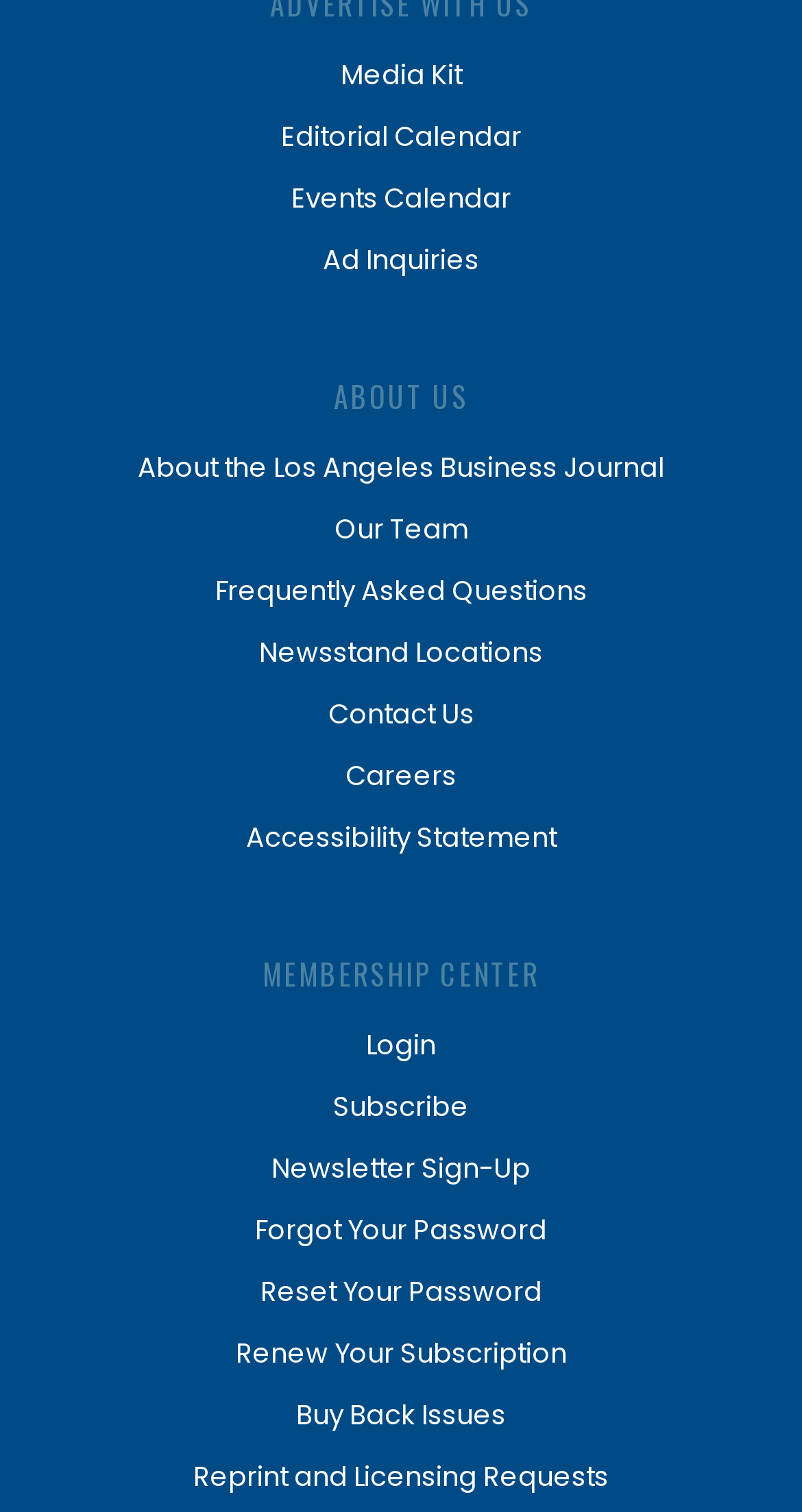Utilize the details in the image to give a detailed response to the question: How many links are under the 'ABOUT US' heading?

Under the 'ABOUT US' heading, I counted 7 links: 'About the Los Angeles Business Journal', 'Our Team', 'Frequently Asked Questions', 'Newsstand Locations', 'Contact Us', 'Careers', and 'Accessibility Statement'. These links are located below the 'ABOUT US' heading with bounding box coordinates ranging from [0.172, 0.289, 0.828, 0.33] to [0.172, 0.534, 0.828, 0.575].